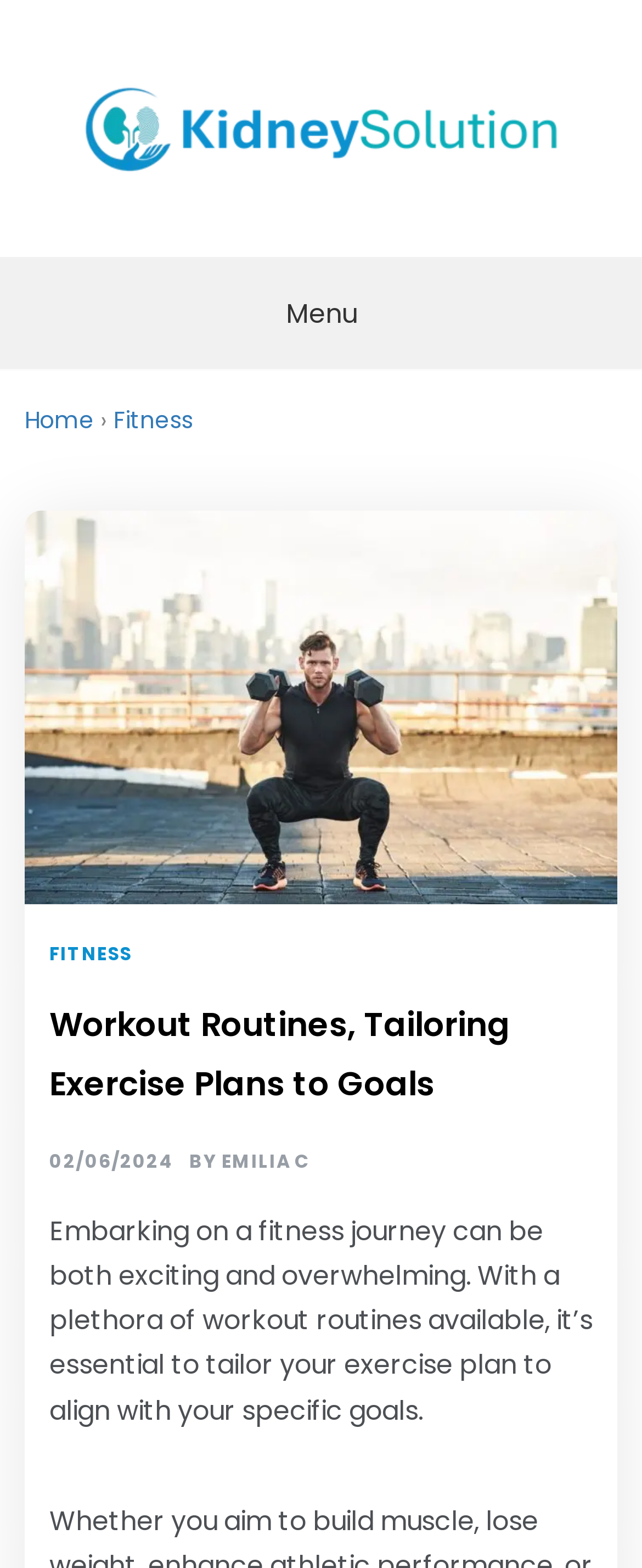Pinpoint the bounding box coordinates of the clickable area needed to execute the instruction: "Open the 'Menu'". The coordinates should be specified as four float numbers between 0 and 1, i.e., [left, top, right, bottom].

[0.429, 0.165, 0.571, 0.235]